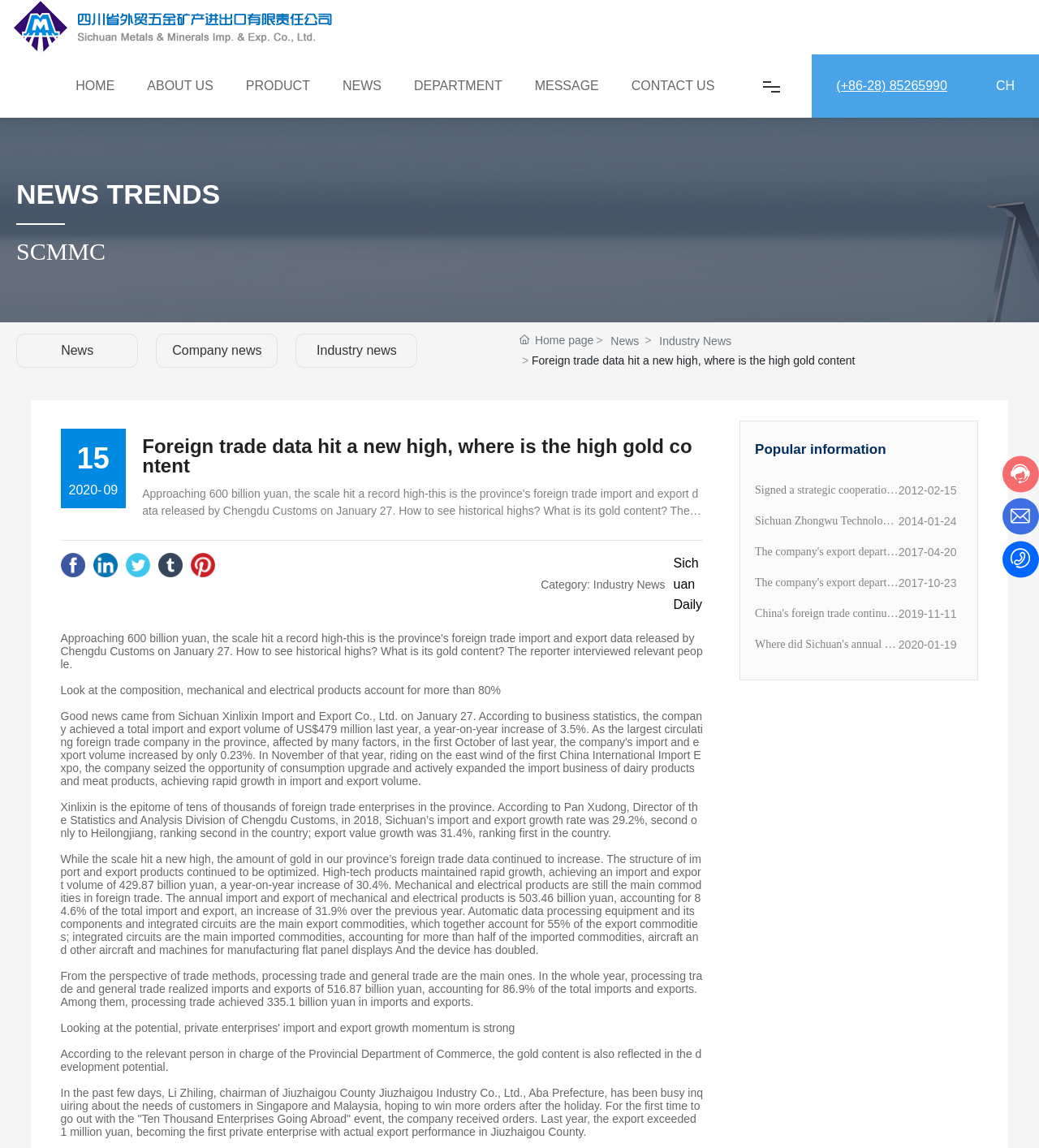Determine the bounding box coordinates for the UI element described. Format the coordinates as (top-left x, top-left y, bottom-right x, bottom-right y) and ensure all values are between 0 and 1. Element description: title="Facebook"

[0.058, 0.482, 0.082, 0.503]